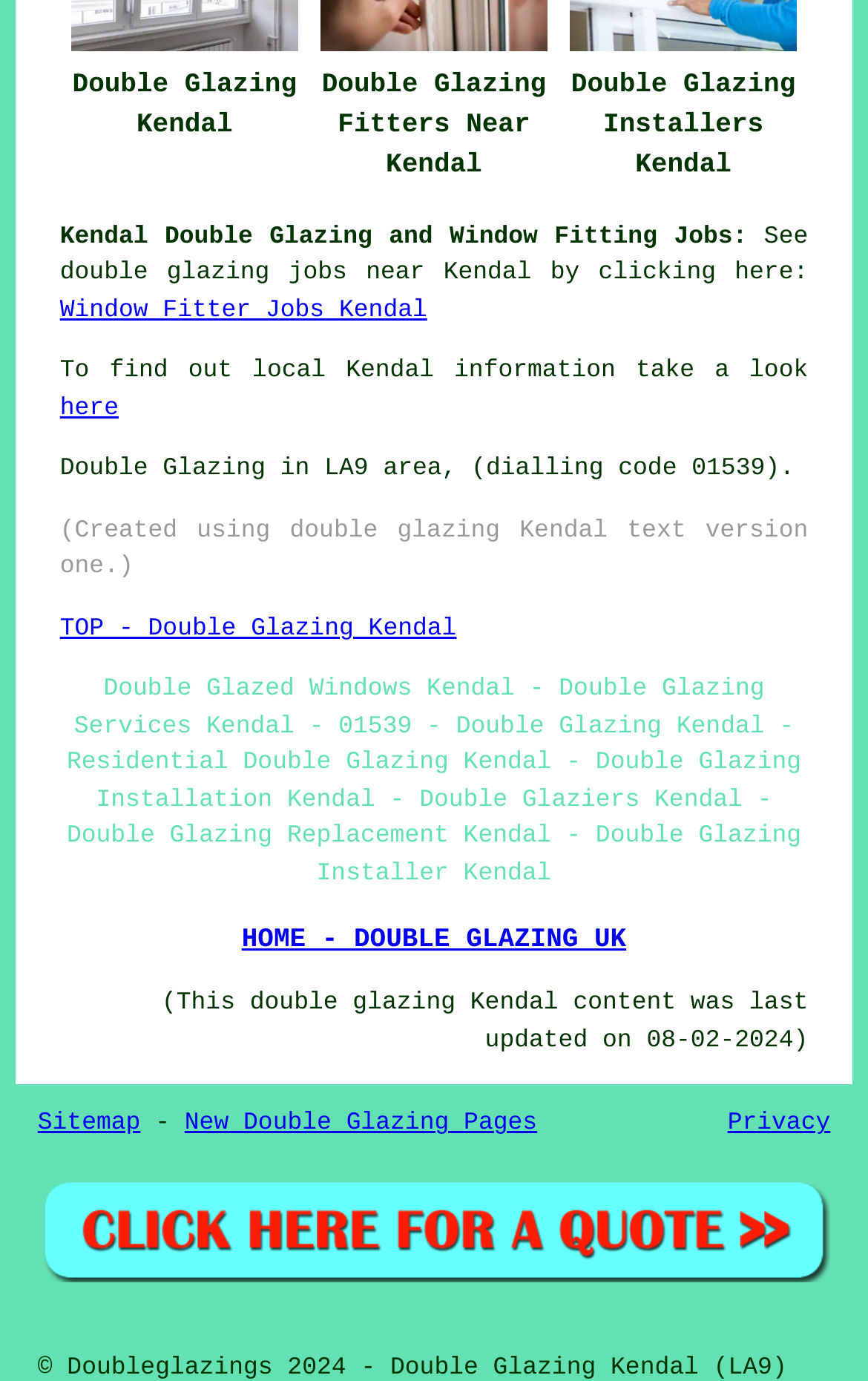Please locate the bounding box coordinates of the element that needs to be clicked to achieve the following instruction: "Click on 'QUOTES FOR DOUBLE GLAZING KENDAL (LA9)'". The coordinates should be four float numbers between 0 and 1, i.e., [left, top, right, bottom].

[0.043, 0.913, 0.957, 0.936]